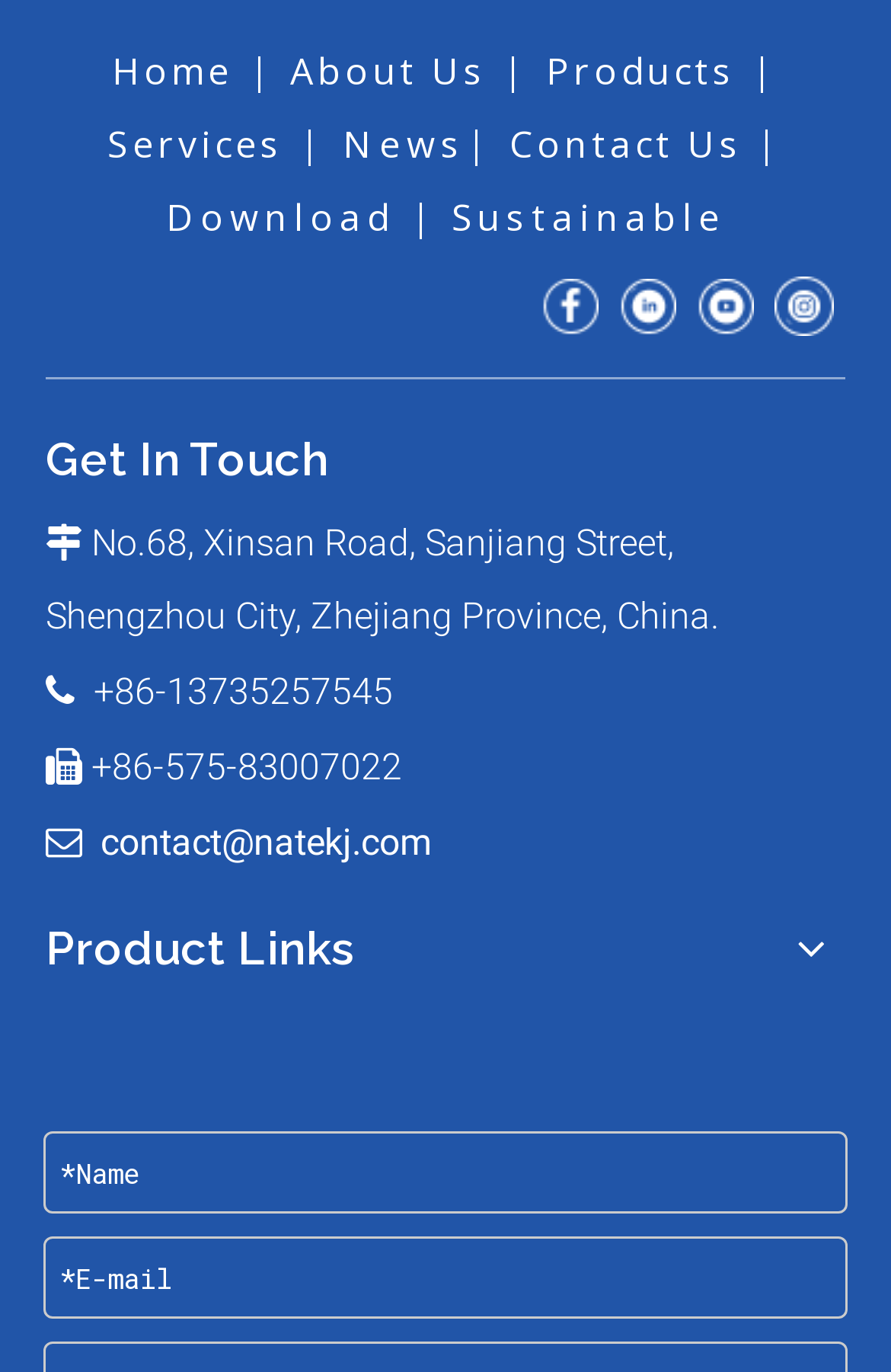Provide a one-word or short-phrase response to the question:
What is the phone number for international calls?

+86-575-83007022